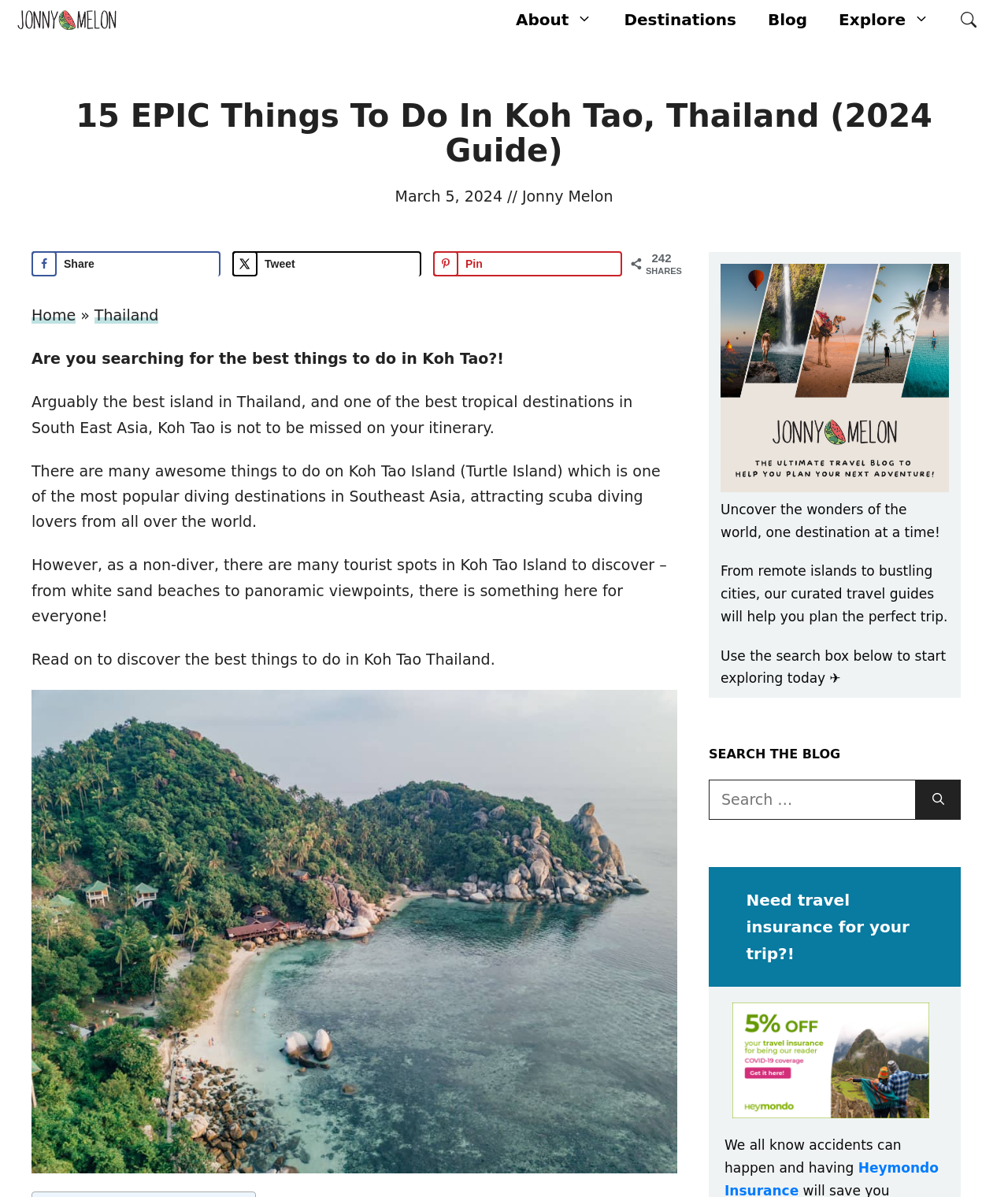Locate the bounding box coordinates of the clickable element to fulfill the following instruction: "Click on the 'About' link". Provide the coordinates as four float numbers between 0 and 1 in the format [left, top, right, bottom].

[0.496, 0.002, 0.603, 0.031]